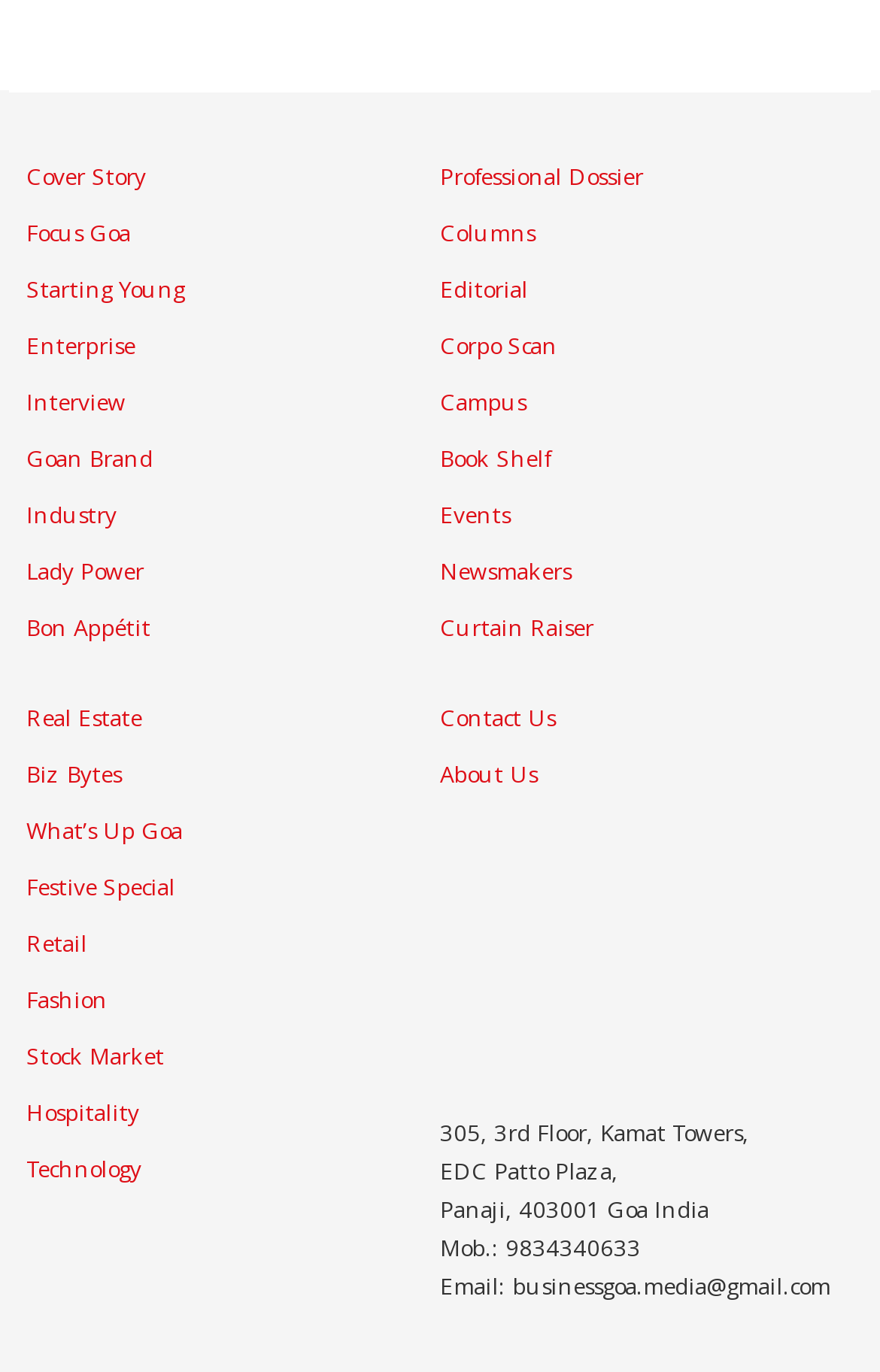Identify the bounding box coordinates of the element that should be clicked to fulfill this task: "Go to Enterprise". The coordinates should be provided as four float numbers between 0 and 1, i.e., [left, top, right, bottom].

[0.03, 0.24, 0.153, 0.263]